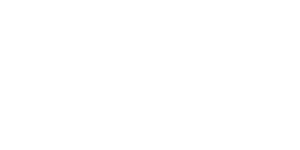Where can this rug be exclusively found?
Please look at the screenshot and answer in one word or a short phrase.

Arsin Rug Gallery